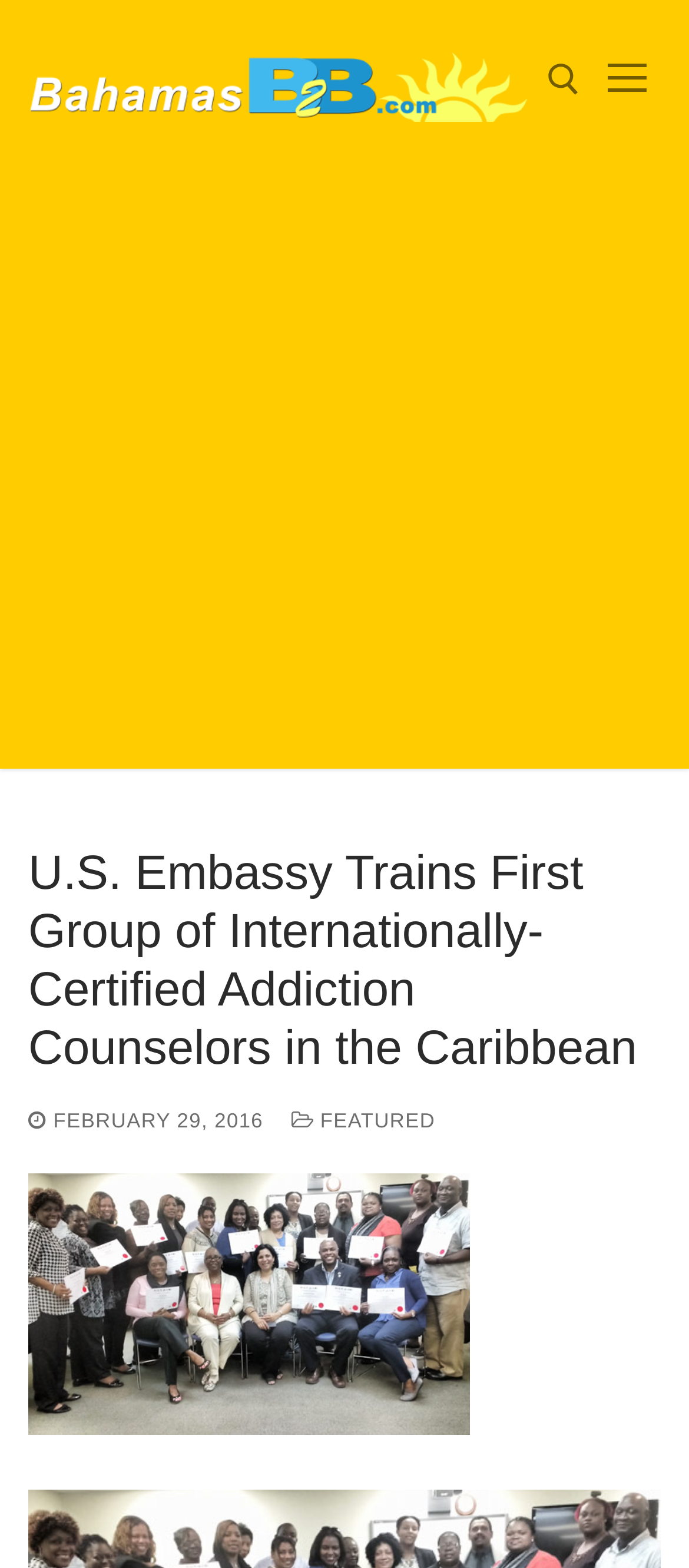Show the bounding box coordinates of the element that should be clicked to complete the task: "Visit Bahamas News".

[0.038, 0.032, 0.777, 0.078]